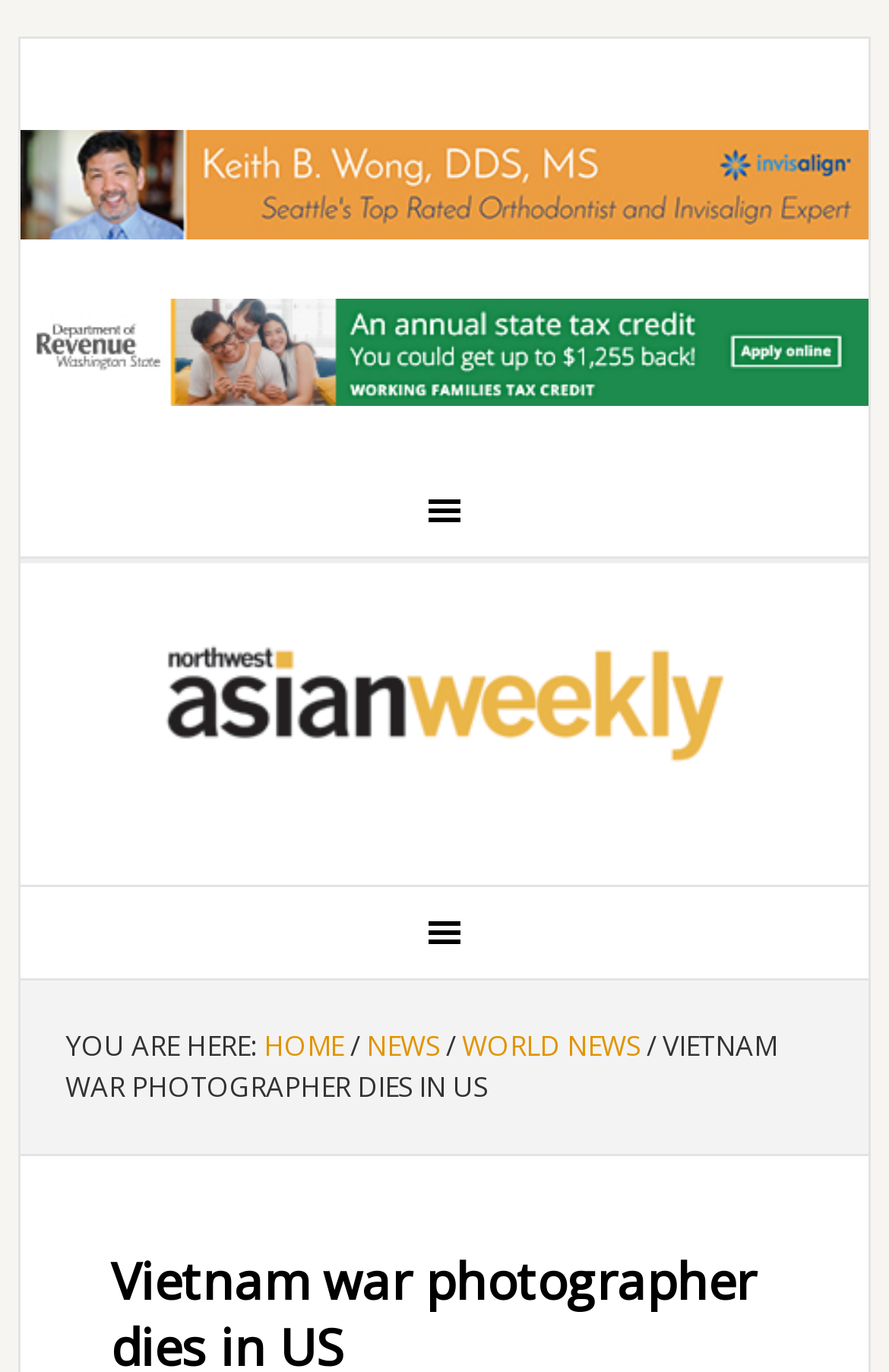Use a single word or phrase to answer the question: 
What is the position of the 'NEWS' link in the main navigation?

Second